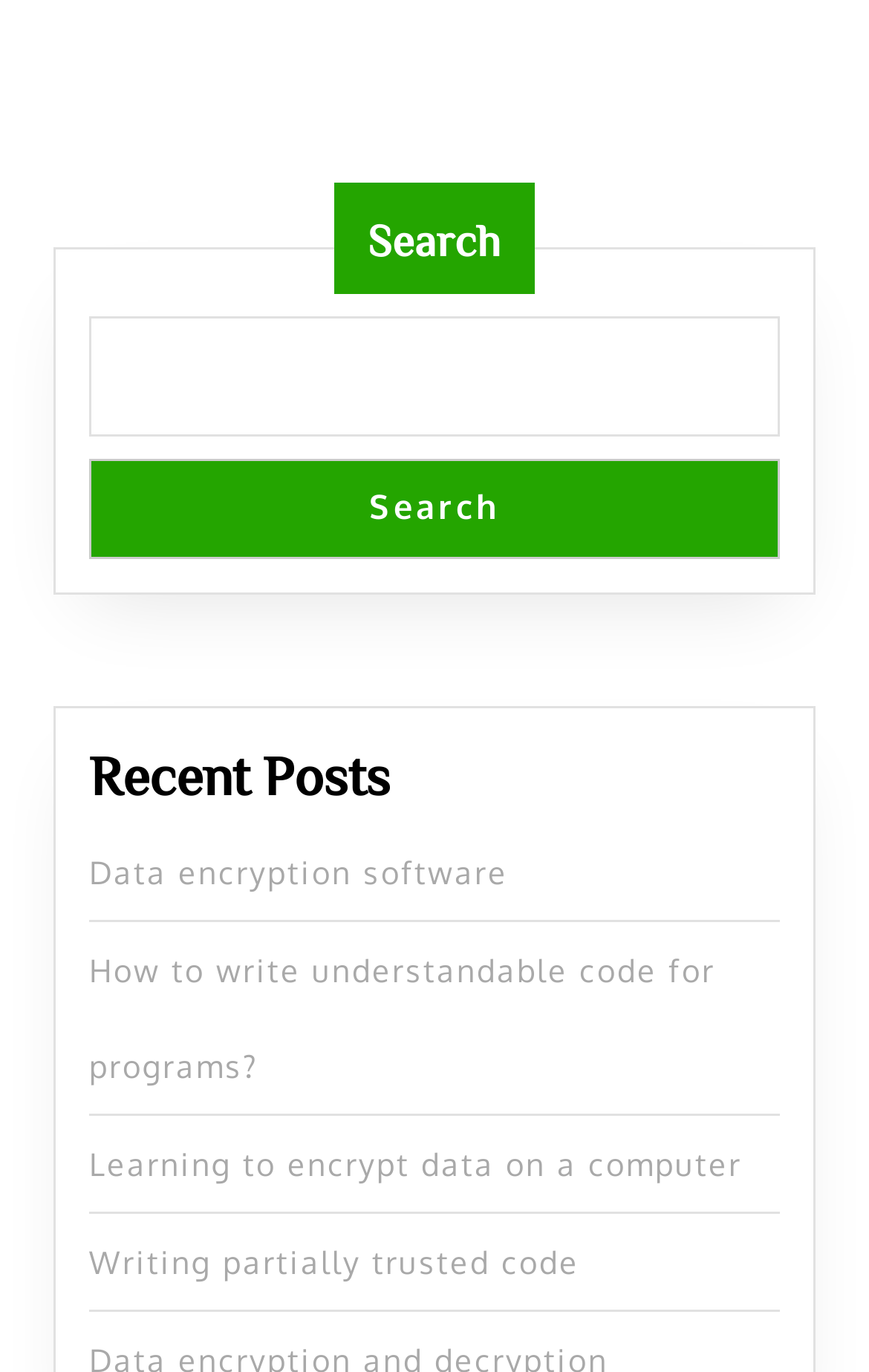Refer to the image and provide a thorough answer to this question:
Is there a button on the search box?

The search box has a button with the text 'Search', which suggests that users can click on the button to submit their search query.